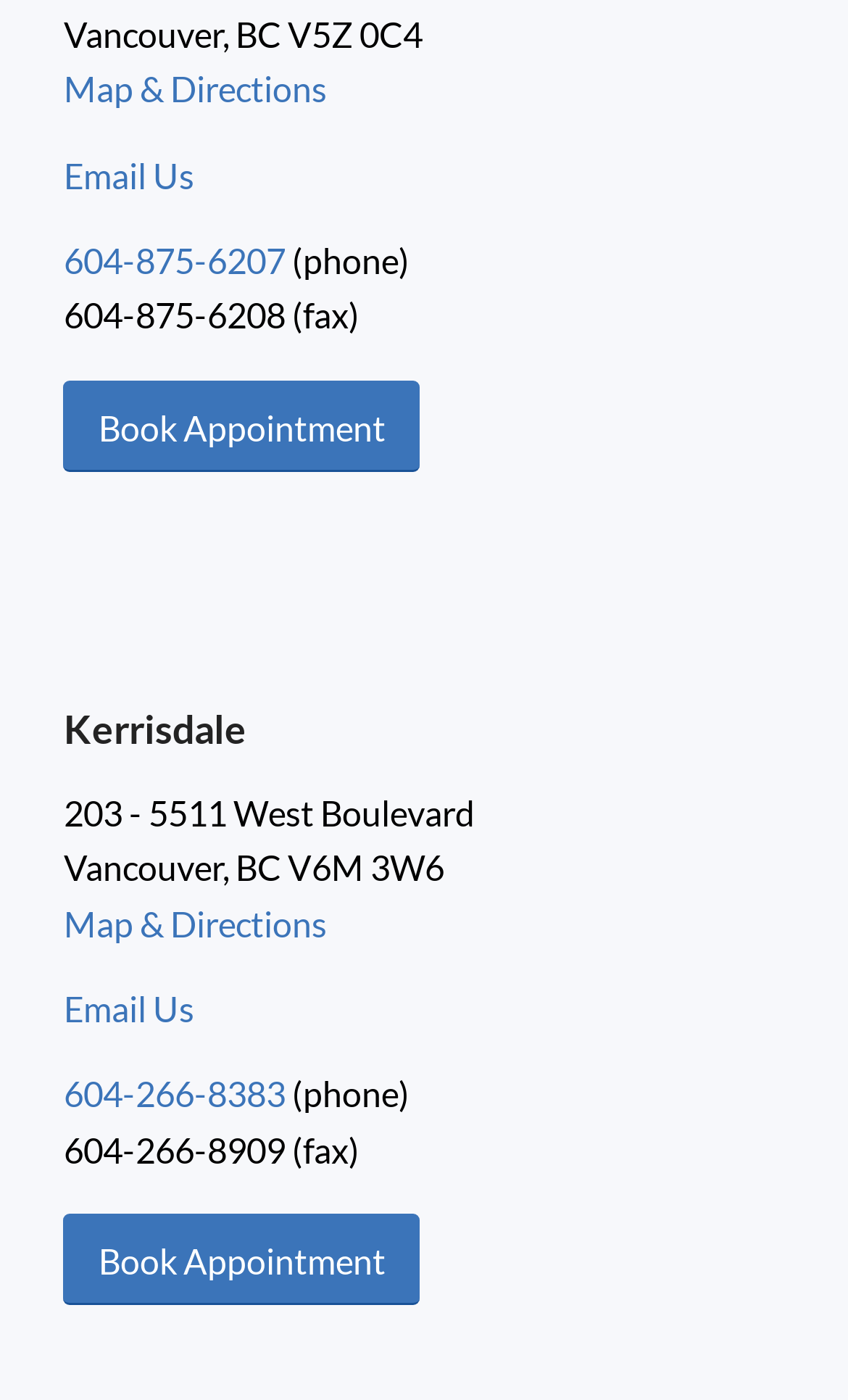What is the fax number of the first location?
Using the image as a reference, answer the question in detail.

I searched for the fax number associated with the first location, which is the one with the address 'Vancouver, BC V5Z 0C4'. The fax number listed is '604-875-6208'.